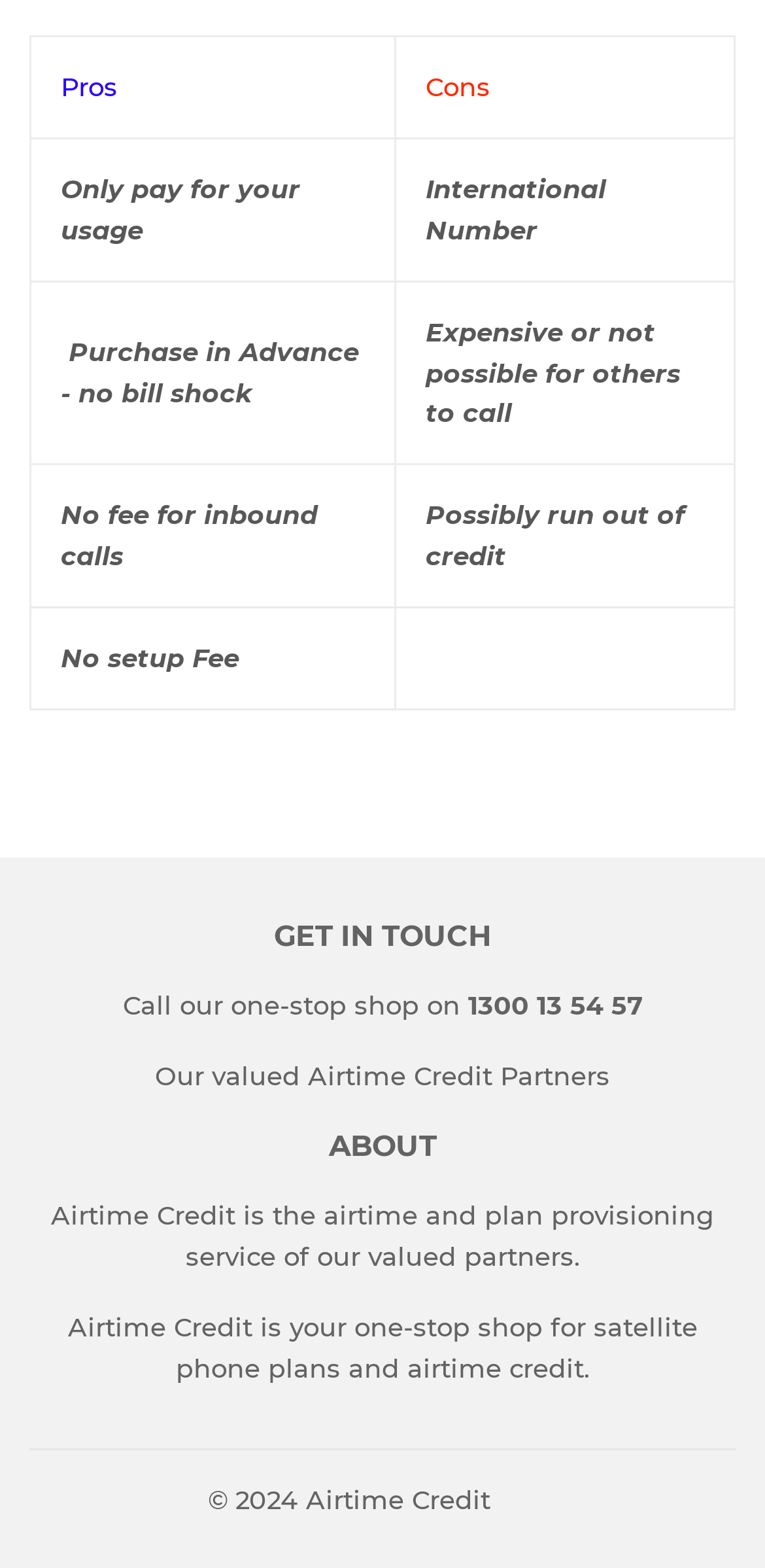Answer the question below in one word or phrase:
What are the two columns in the table?

Pros and Cons